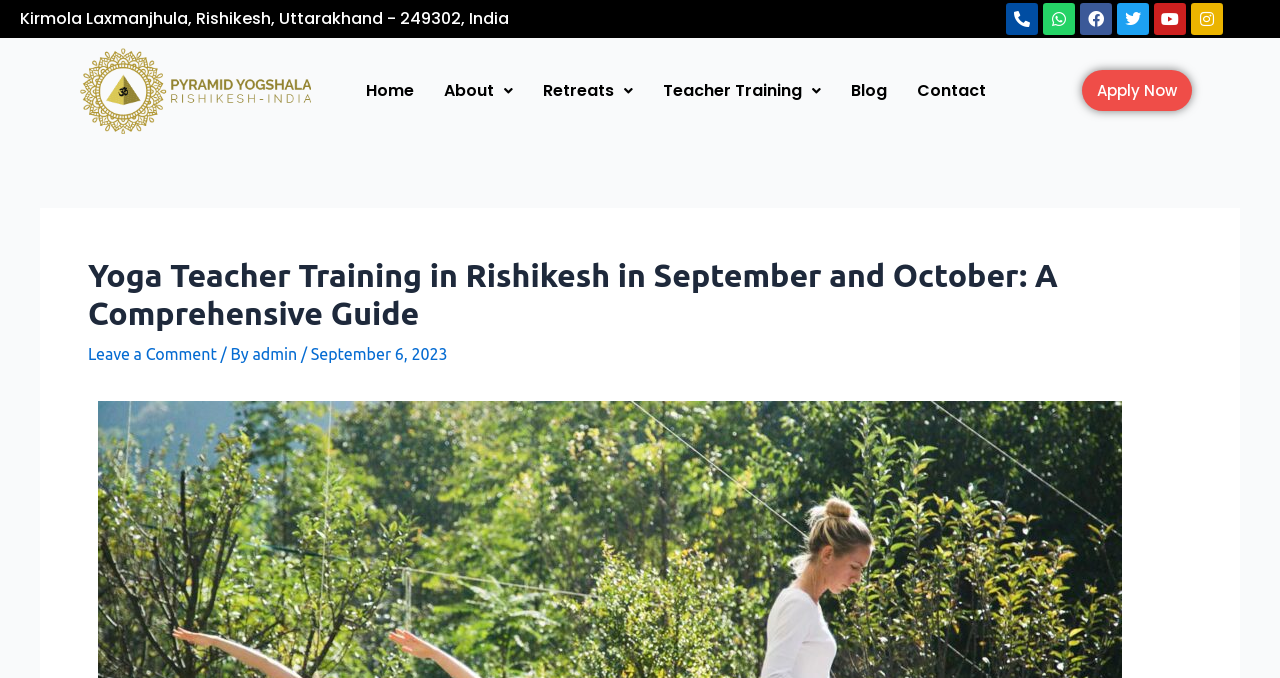Locate the bounding box coordinates of the segment that needs to be clicked to meet this instruction: "Apply for the yoga teacher training".

[0.846, 0.104, 0.932, 0.164]